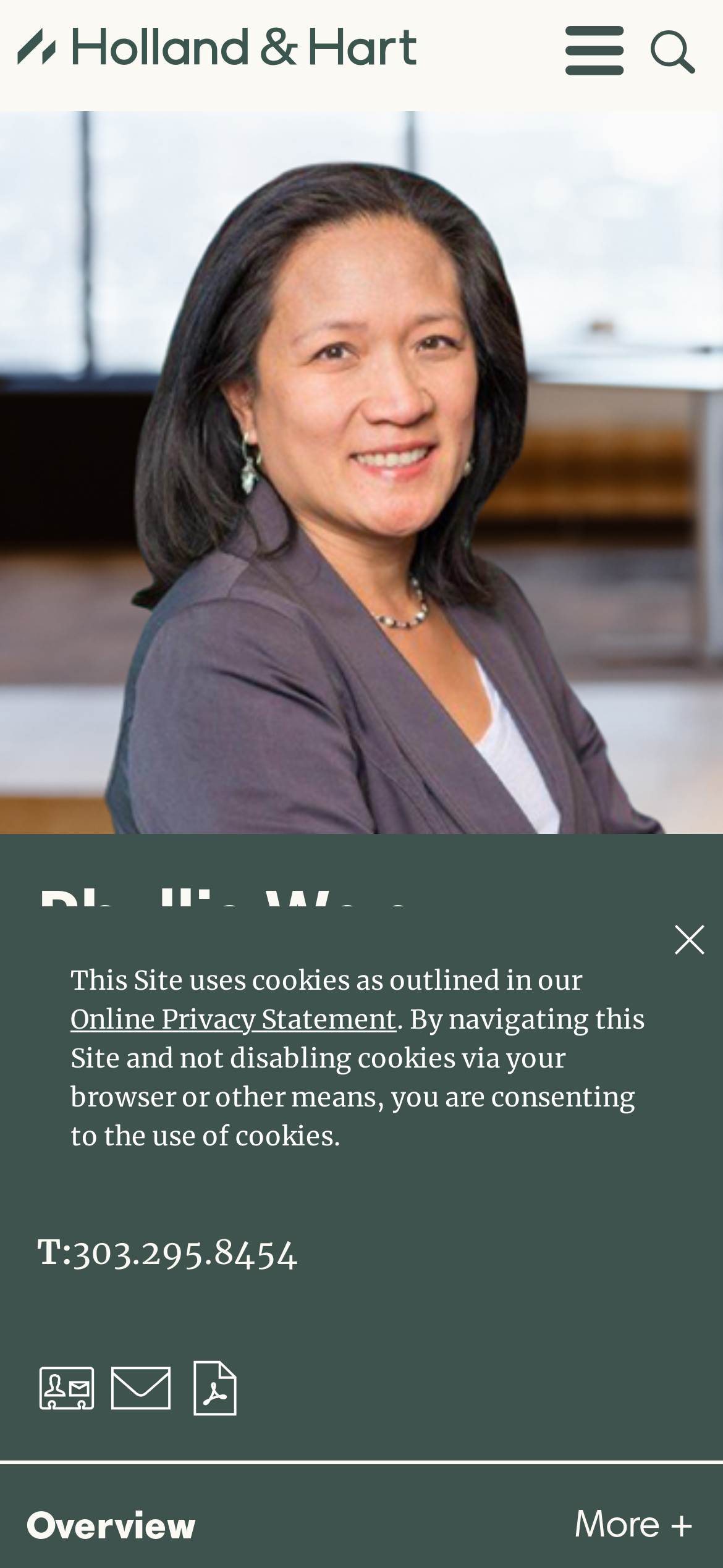Determine the bounding box coordinates of the region to click in order to accomplish the following instruction: "Toggle the main menu". Provide the coordinates as four float numbers between 0 and 1, specifically [left, top, right, bottom].

[0.753, 0.001, 0.892, 0.07]